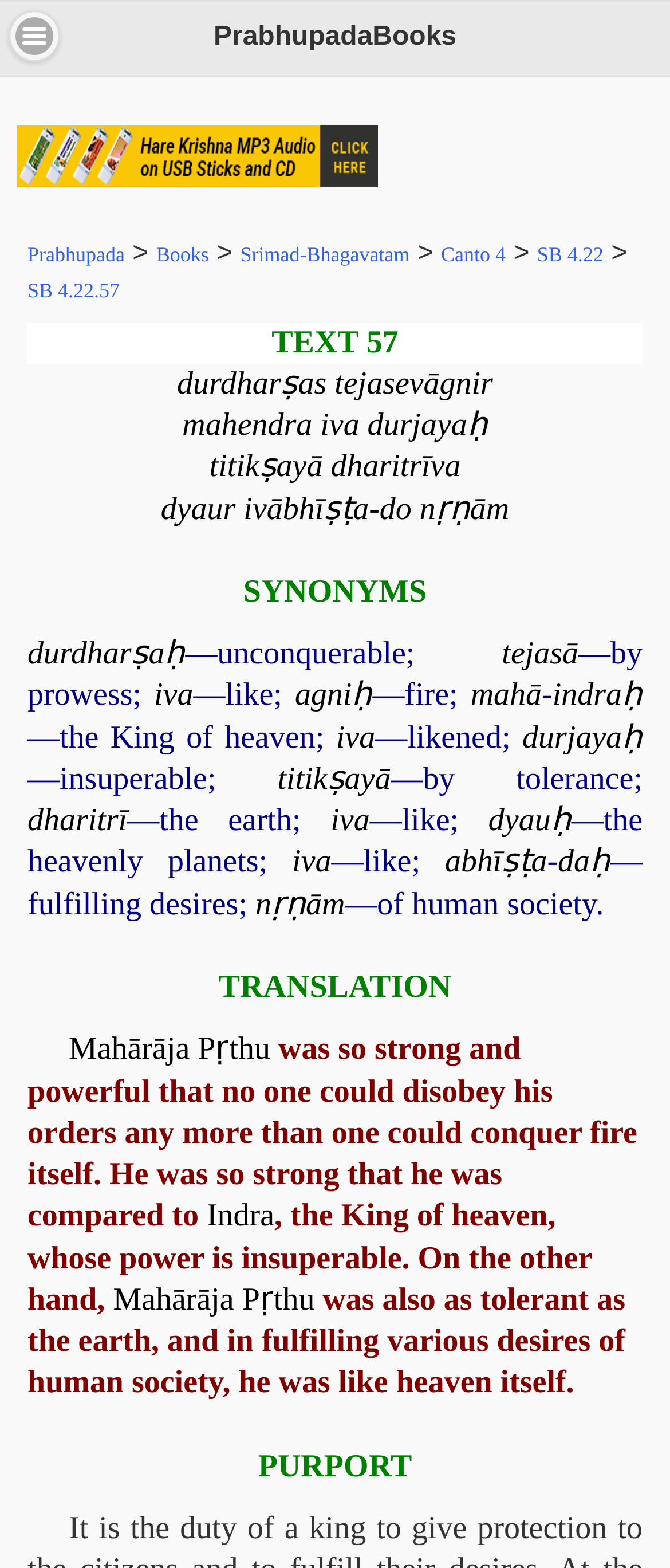Provide the bounding box coordinates of the UI element that matches the description: "mahā".

[0.702, 0.432, 0.809, 0.455]